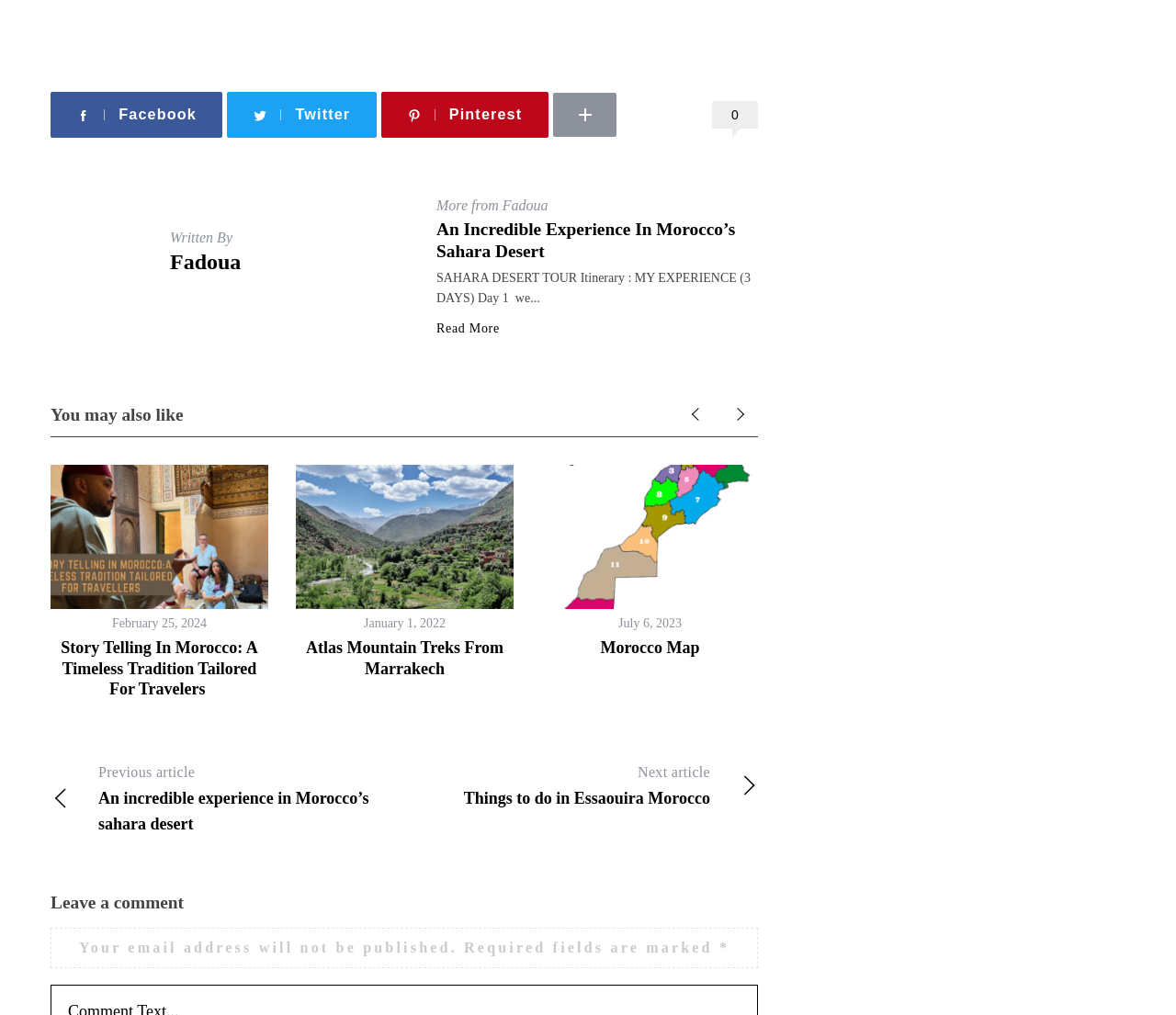Provide your answer in one word or a succinct phrase for the question: 
How many social media links are there?

4